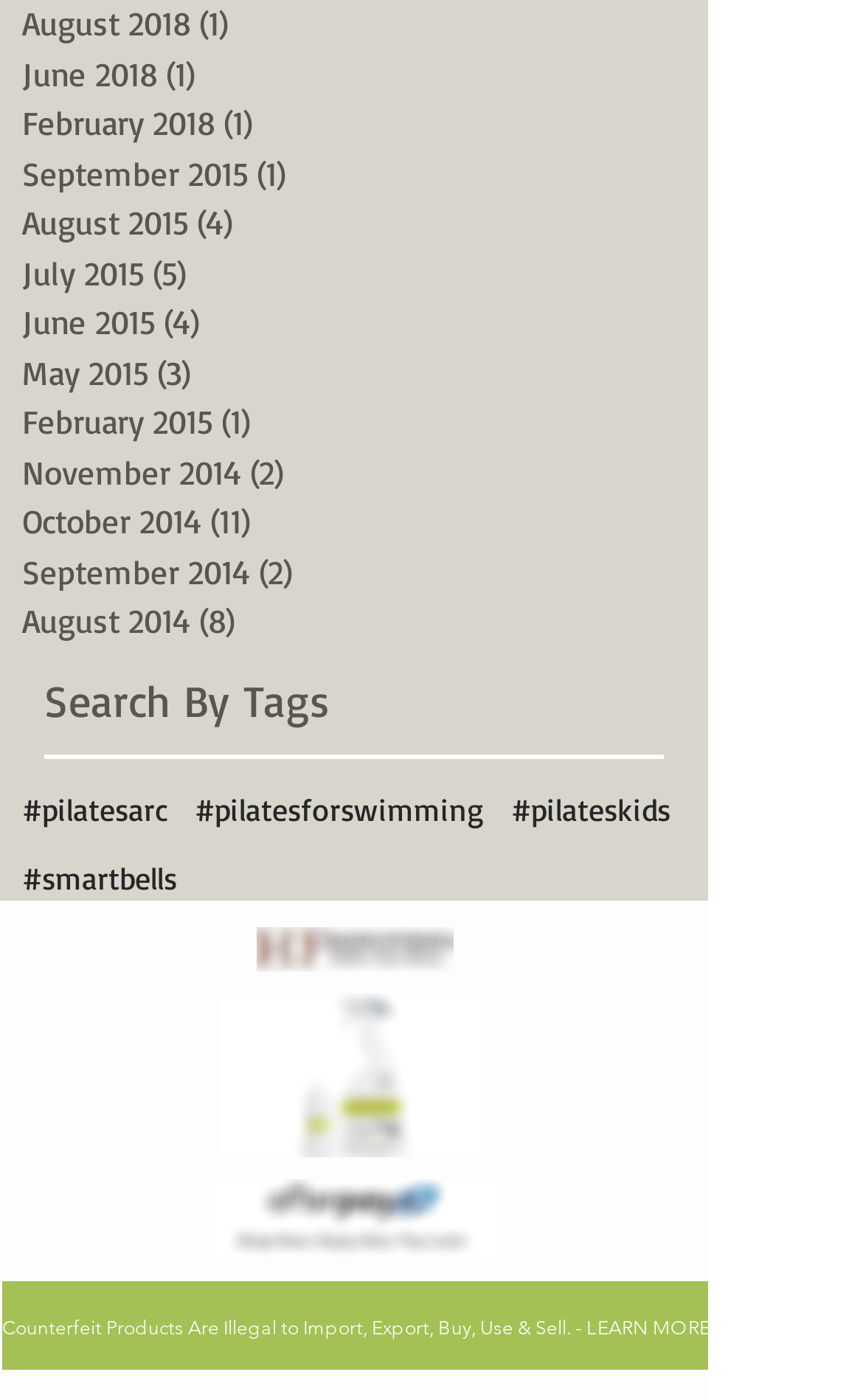What is the most recent month with a post?
Please answer the question with a detailed response using the information from the screenshot.

I looked at the list of links at the top of the page, which appear to be a list of months with corresponding number of posts. The most recent month is August 2018, which has 1 post.